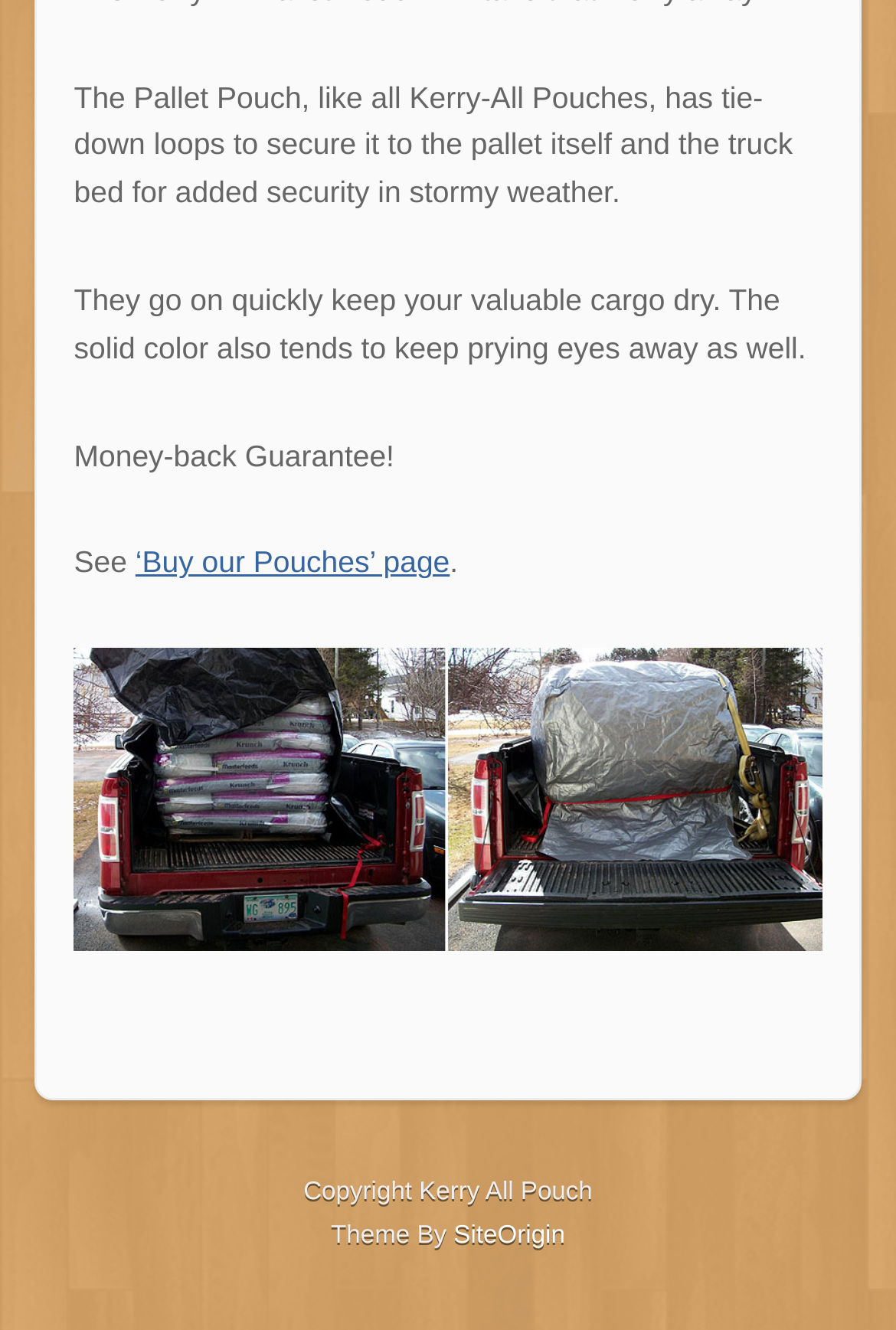Provide a brief response to the question using a single word or phrase: 
What is the guarantee offered?

Money-back